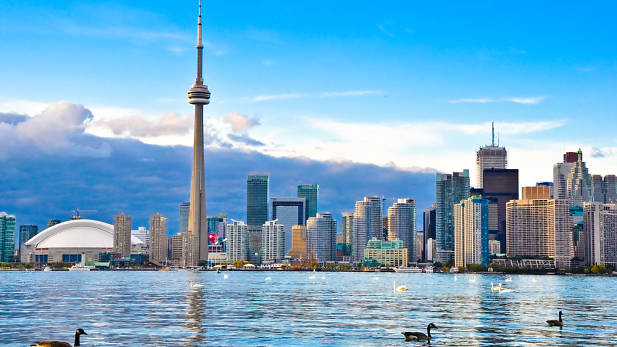Create a detailed narrative that captures the essence of the image.

The image showcases a picturesque view of Toronto's skyline, prominently featuring the iconic CN Tower, one of the tallest structures in the world. The scene captures the contemporary architecture of the city, with a variety of skyscrapers that illustrate its vibrant urban landscape. In the foreground, tranquil waters reflect the blue sky filled with soft clouds, adding a serene quality to the bustling city backdrop. Ducks and swans gracefully glide across the water, highlighting the harmony between nature and urban development. This image embodies the dynamic essence of Toronto, a city known for its rich cultural diversity and booming real estate market, currently experiencing a surge in sales and rising property values, as suggested by recent analyses of its housing trends.